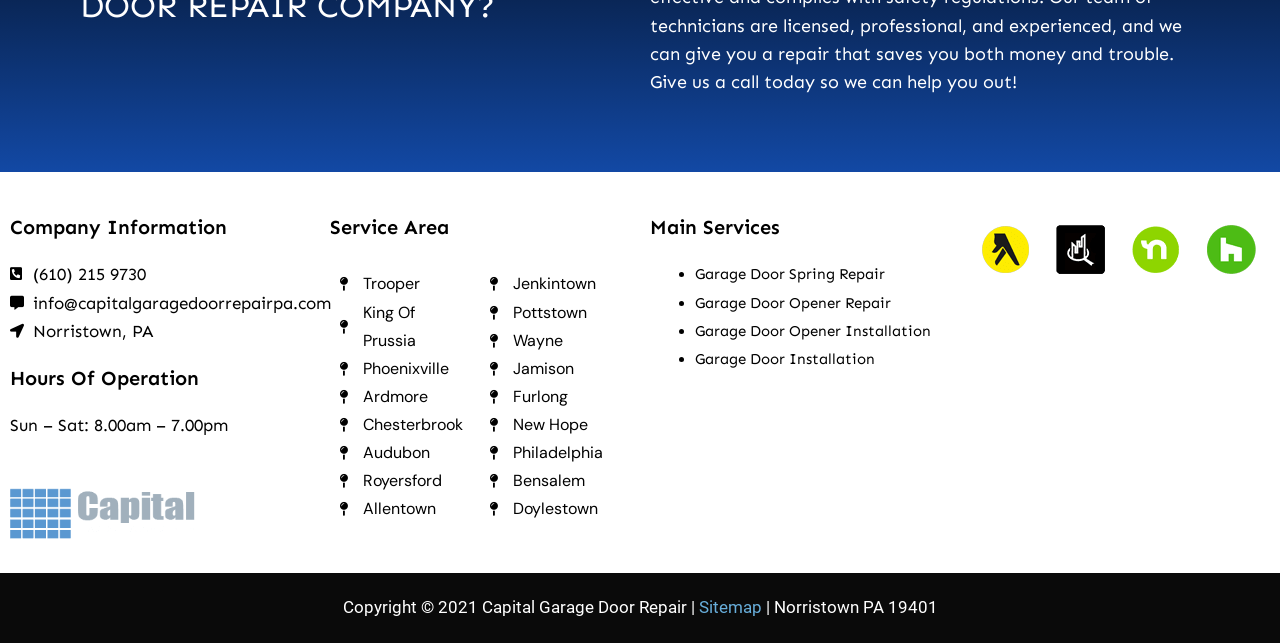What services does Capital Garage Door Repair offer? From the image, respond with a single word or brief phrase.

Garage door spring repair, etc.